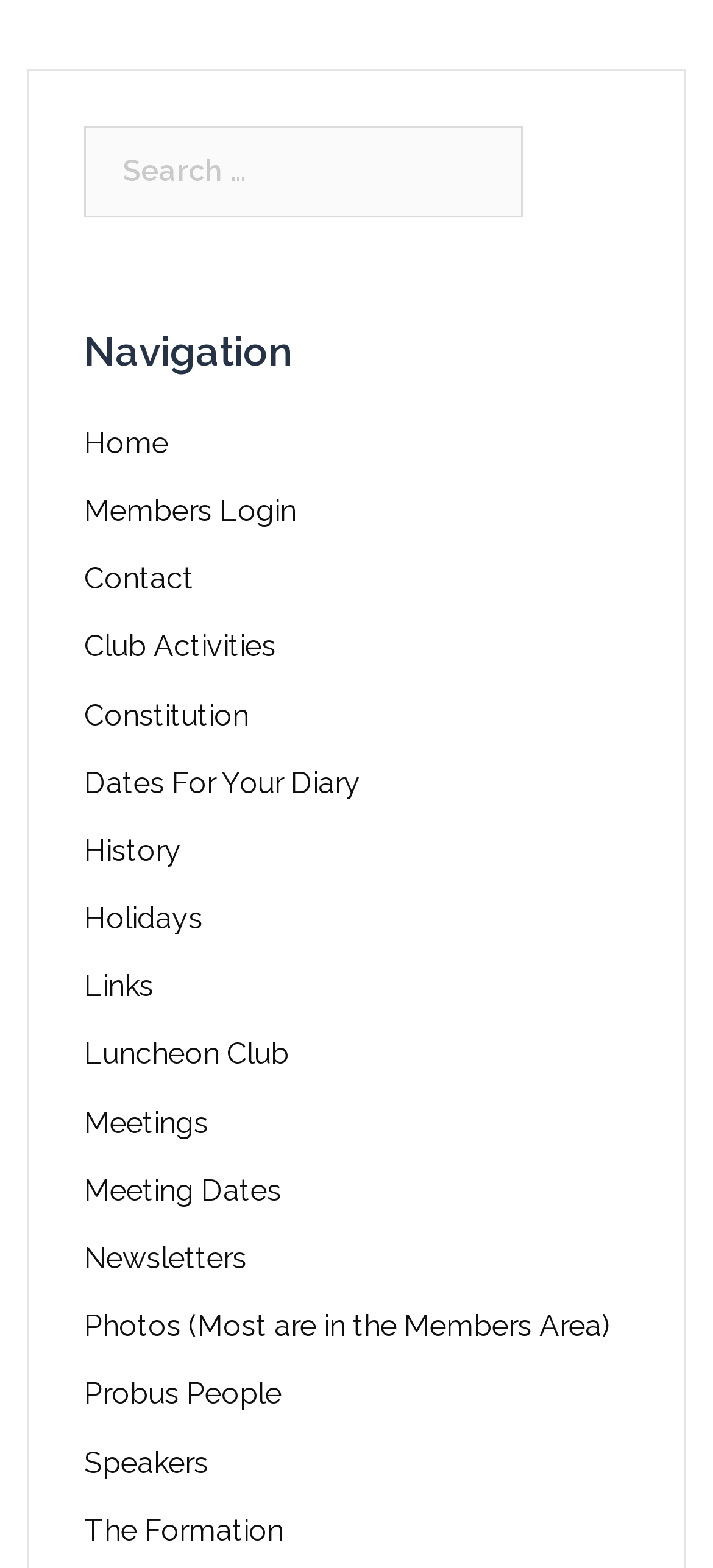Is there a login link?
Based on the visual details in the image, please answer the question thoroughly.

The navigation section contains a link labeled 'Members Login', which suggests that users can log in to a members-only area of the website. This link is likely to lead to a login page or a members-only dashboard.